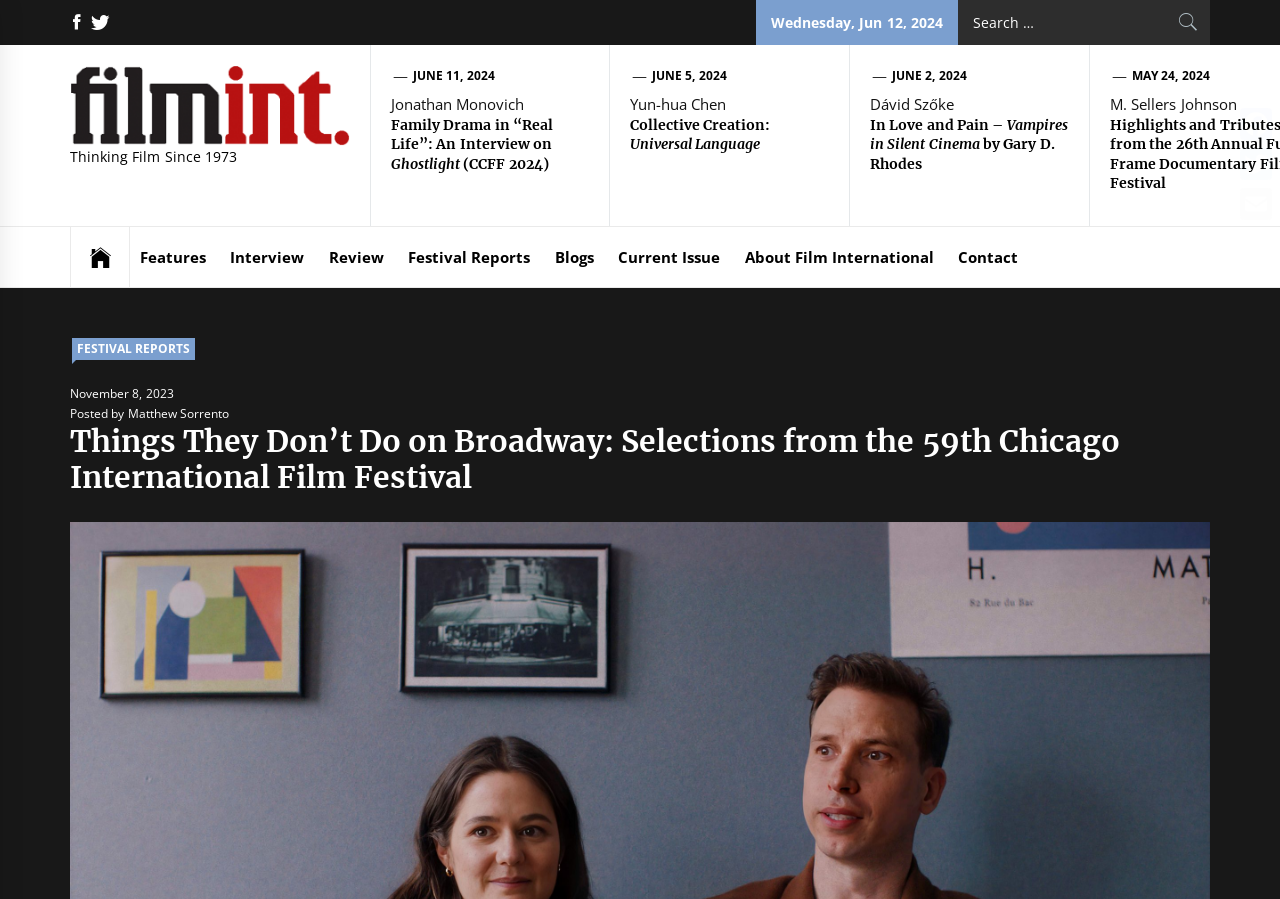What are the categories of content available on the webpage?
Look at the image and respond with a single word or a short phrase.

Features, Interviews, Reviews, Festival Reports, Blogs